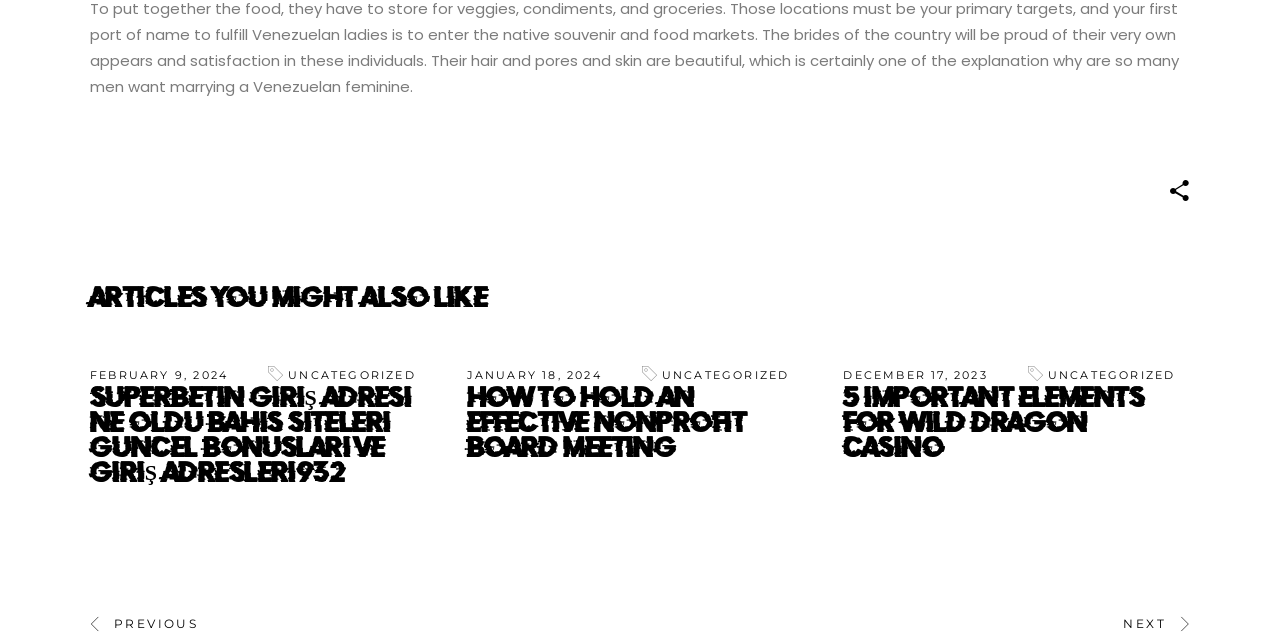Could you provide the bounding box coordinates for the portion of the screen to click to complete this instruction: "view article about Wild Dragon Casino"?

[0.659, 0.601, 0.894, 0.713]